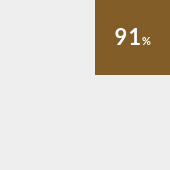What does the numerical rating '91%' likely represent?
Using the screenshot, give a one-word or short phrase answer.

Score awarded to the cigar